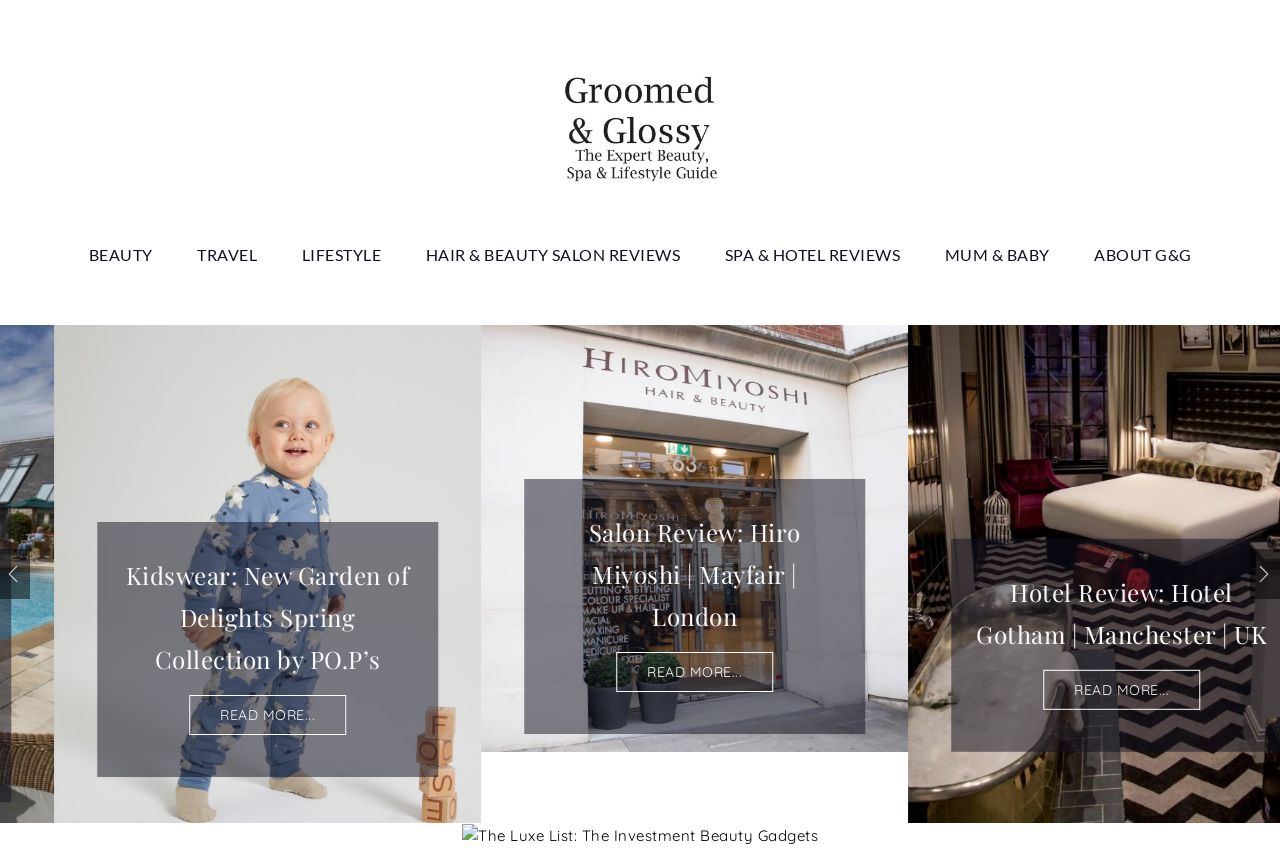Select the bounding box coordinates of the element I need to click to carry out the following instruction: "Explore the AMR Control 2018".

None